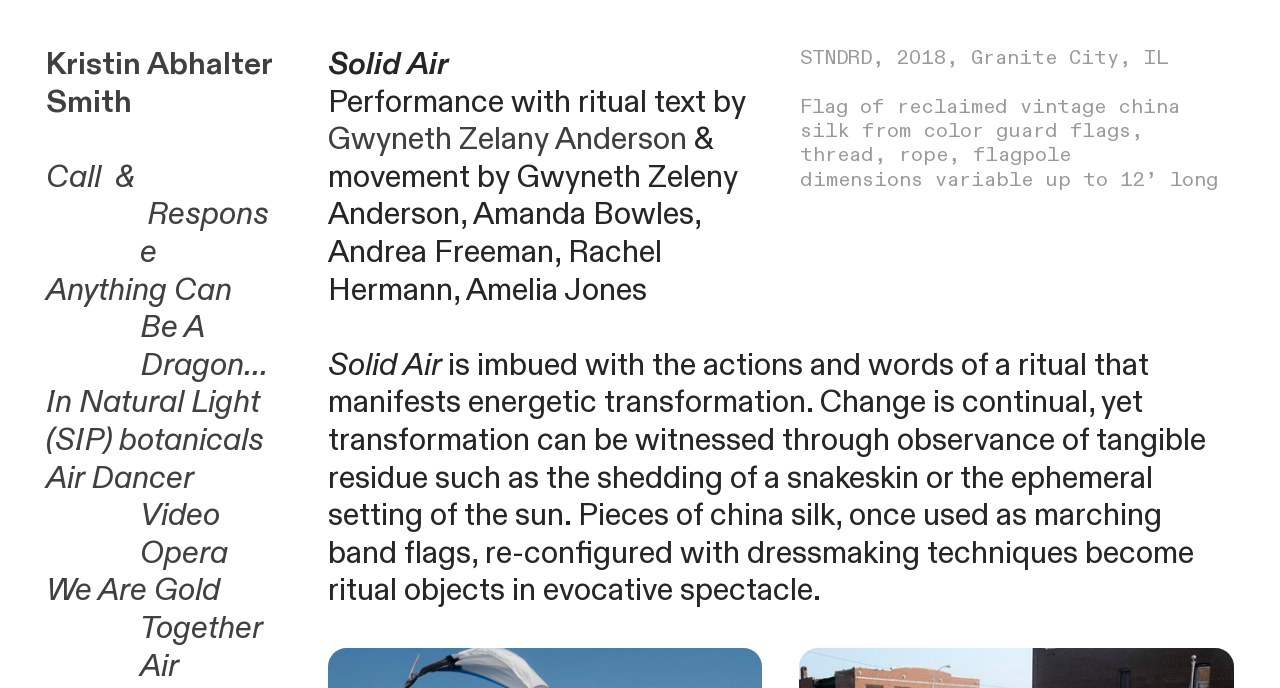Generate a thorough explanation of the webpage's elements.

The webpage is an art portfolio page for Kristin Abhalter Smith, titled "Solid Air". At the top left, there are five links to different art projects, including "Call & Response", "Anything Can Be A Dragon...", "In Natural Light", "(SIP) botanicals", and "Air Dancer Video Opera". 

Below these links, there is a large header text "Solid Air" and a subtitle "Performance with ritual text by Gwyneth Zelany Anderson" followed by a list of names, including Gwyneth Zeleny Anderson, Amanda Bowles, Andrea Freeman, Rachel Hermann, and Amelia Jones, indicating the collaborators involved in the performance.

On the right side of the page, there is a section dedicated to a specific art piece, "STNDRD, 2018, Granite City, IL". This section includes a description of the art piece, which is a flag made of reclaimed vintage china silk from color guard flags, thread, rope, and flagpole, with variable dimensions up to 12 feet long.

Below this section, there is a large block of text that describes the concept of "Solid Air", which is about transformation and change, using metaphors such as shedding snakeskin and ephemeral sunsets. The text also explains how pieces of china silk, once used as marching band flags, are reconfigured with dressmaking techniques to become ritual objects in an evocative spectacle.